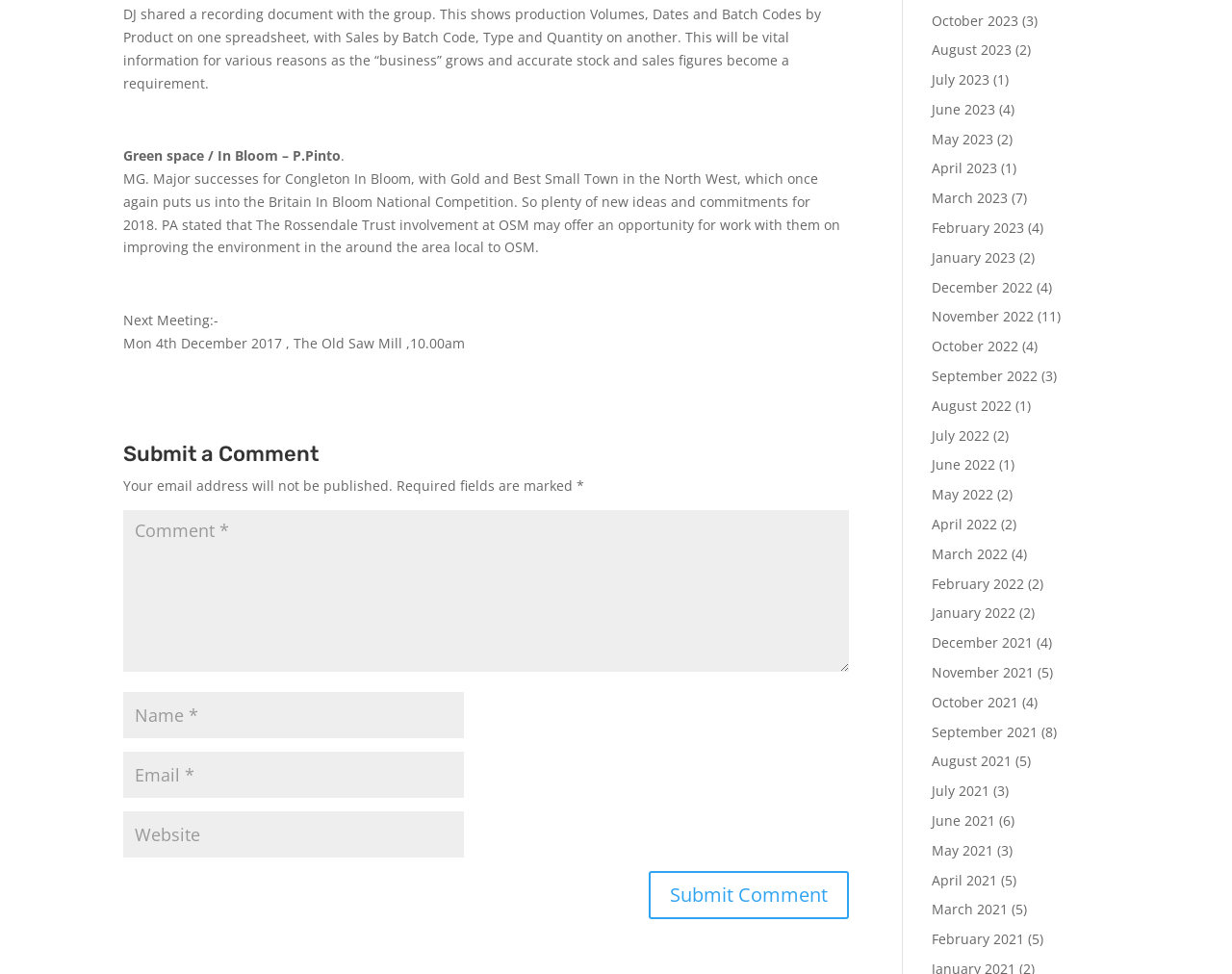Please determine the bounding box coordinates of the section I need to click to accomplish this instruction: "View October 2023 posts".

[0.756, 0.011, 0.827, 0.03]